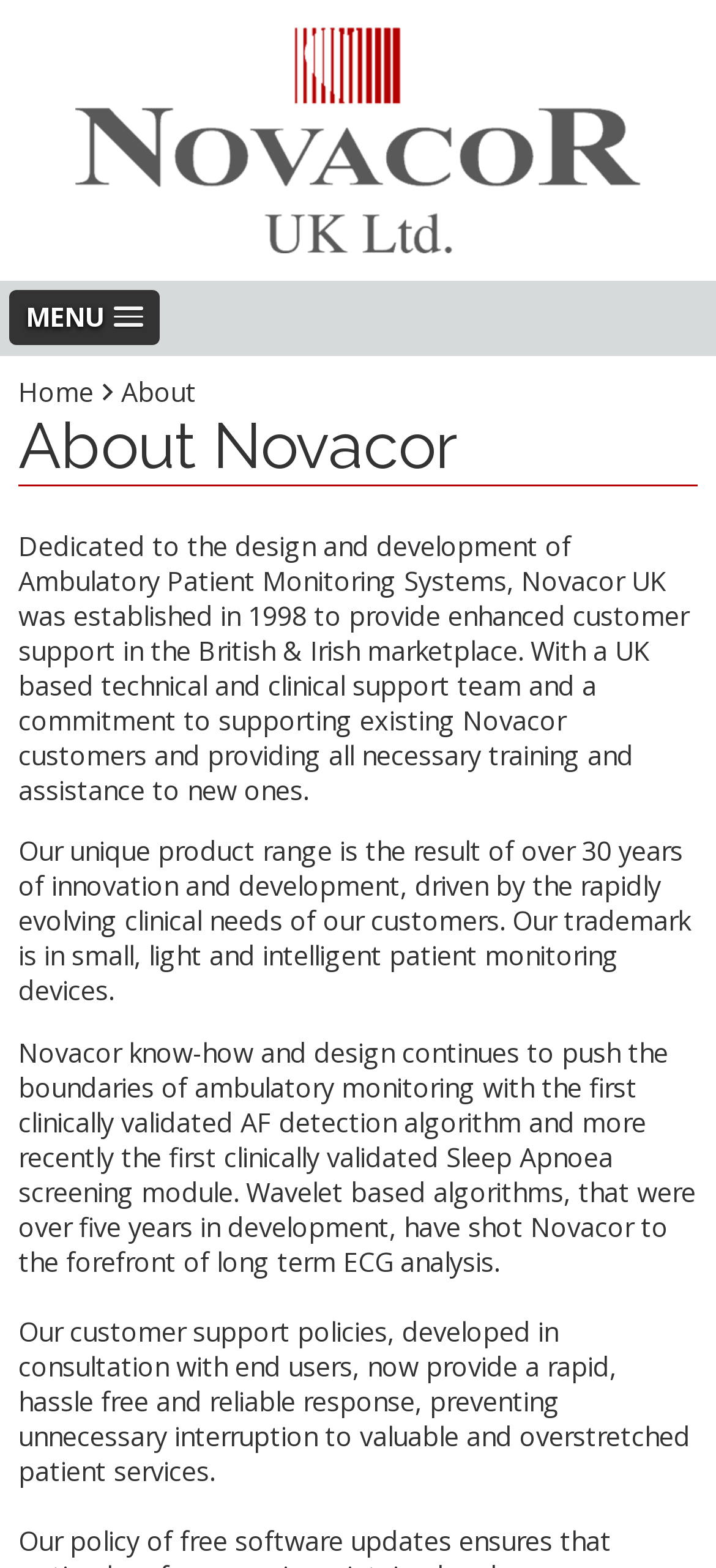What is the focus of Novacor's product range?
Relying on the image, give a concise answer in one word or a brief phrase.

Ambulatory Patient Monitoring Systems